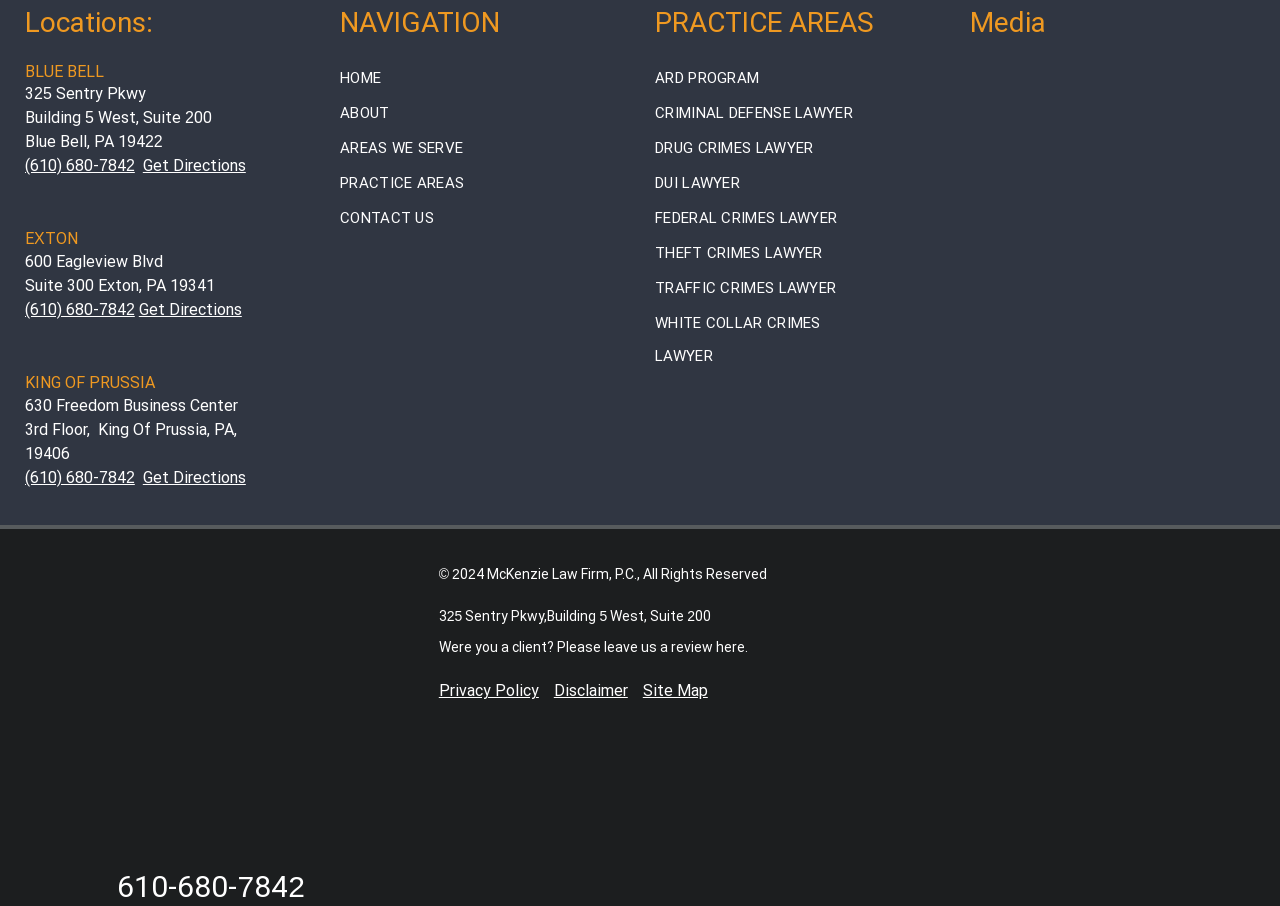Determine the bounding box coordinates of the target area to click to execute the following instruction: "Get directions to BLUE BELL location."

[0.02, 0.173, 0.192, 0.194]